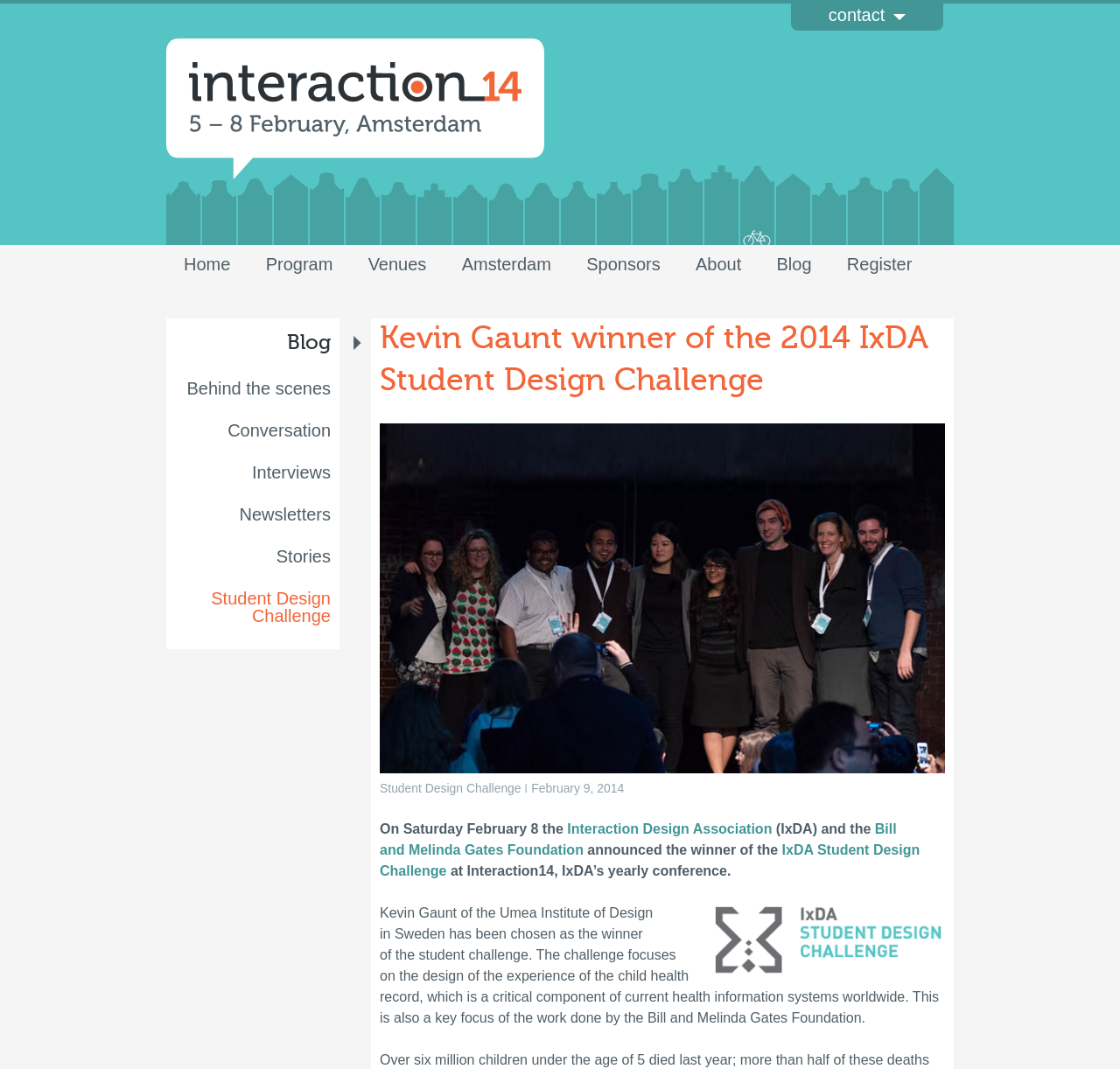Highlight the bounding box coordinates of the region I should click on to meet the following instruction: "Go to the 'Home' page".

[0.148, 0.229, 0.221, 0.265]